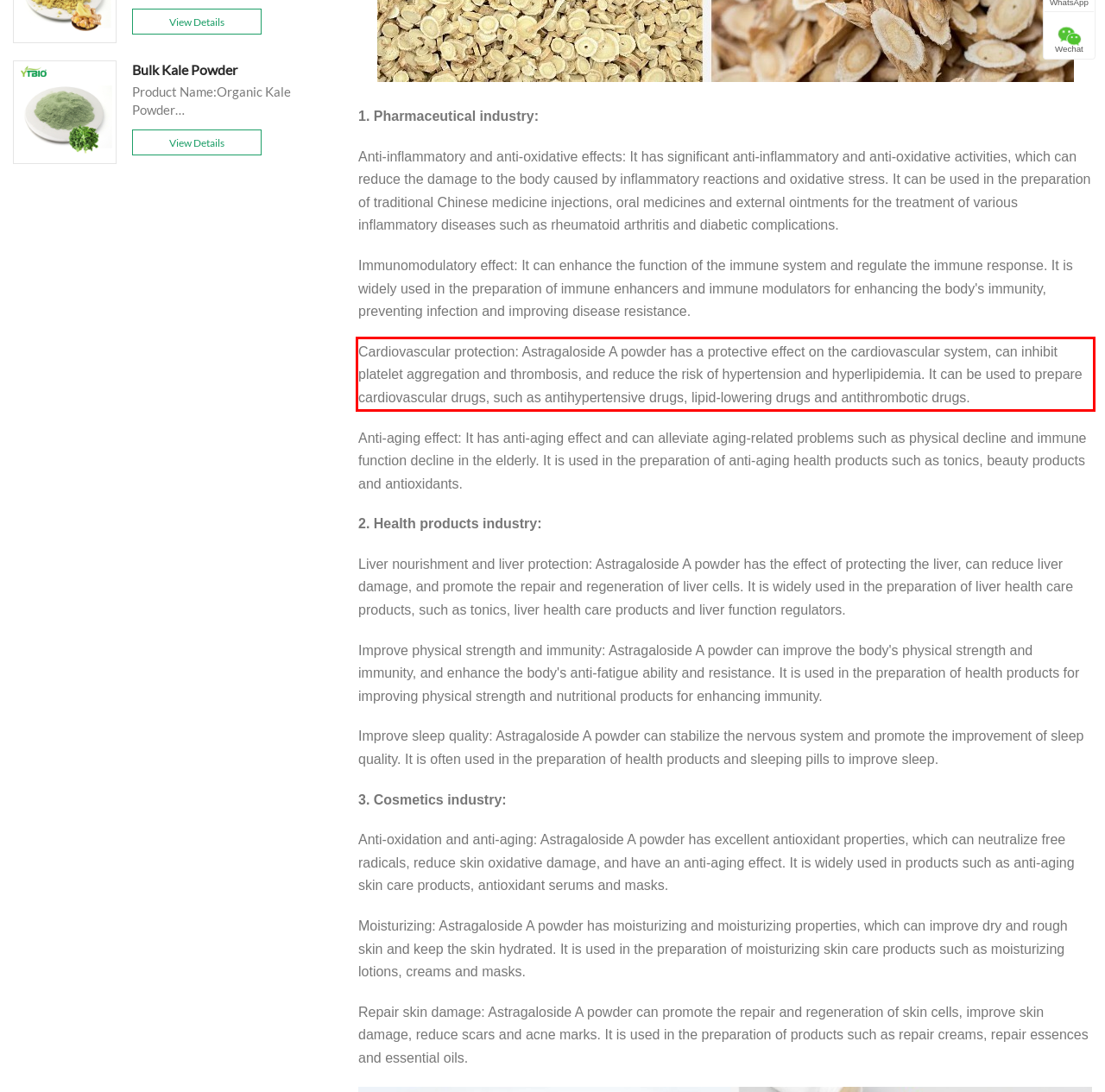In the screenshot of the webpage, find the red bounding box and perform OCR to obtain the text content restricted within this red bounding box.

Cardiovascular protection: Astragaloside A powder has a protective effect on the cardiovascular system, can inhibit platelet aggregation and thrombosis, and reduce the risk of hypertension and hyperlipidemia. It can be used to prepare cardiovascular drugs, such as antihypertensive drugs, lipid-lowering drugs and antithrombotic drugs.